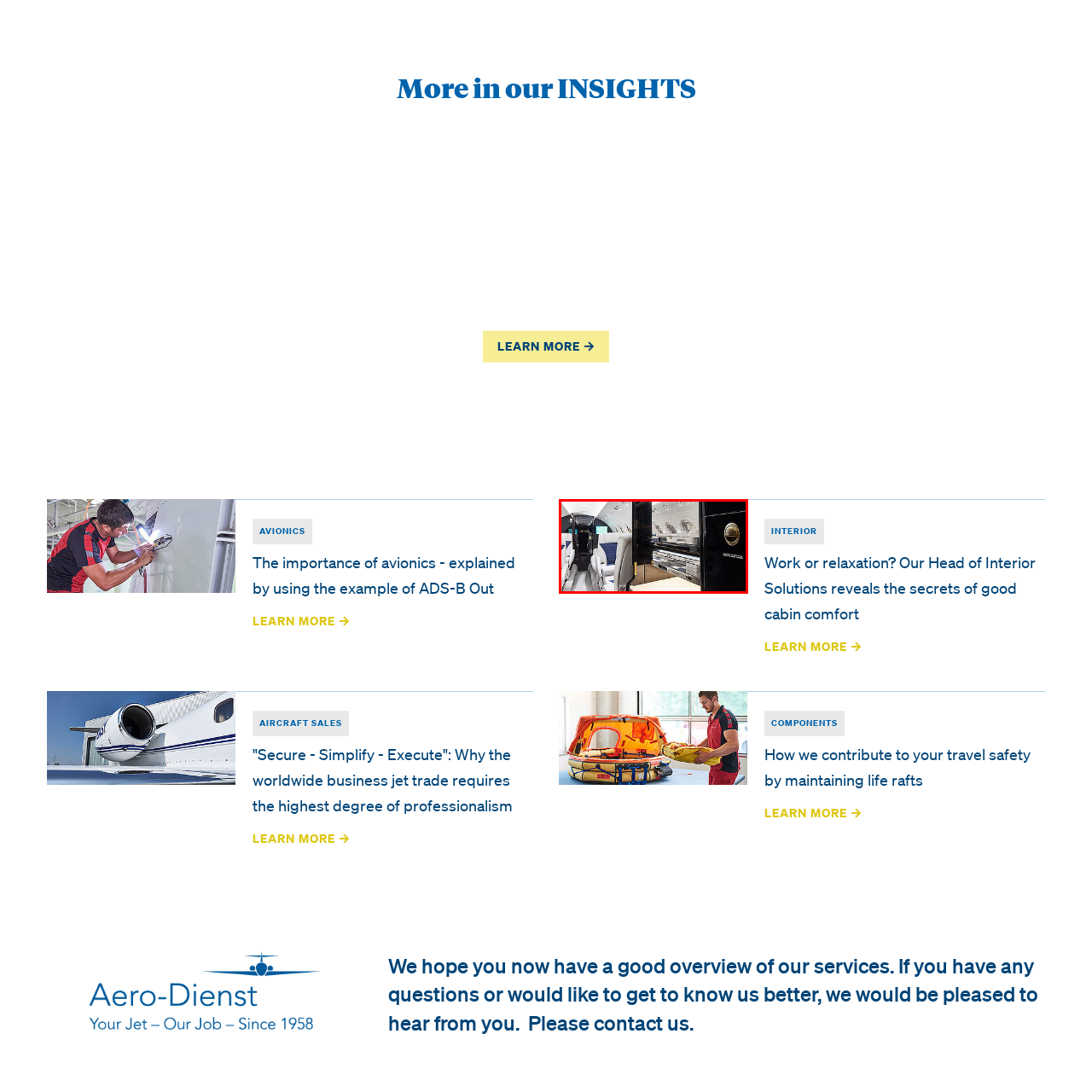Observe the image enclosed by the red rectangle, What type of lighting is used in the cabin?
 Give a single word or phrase as your answer.

Soft lighting